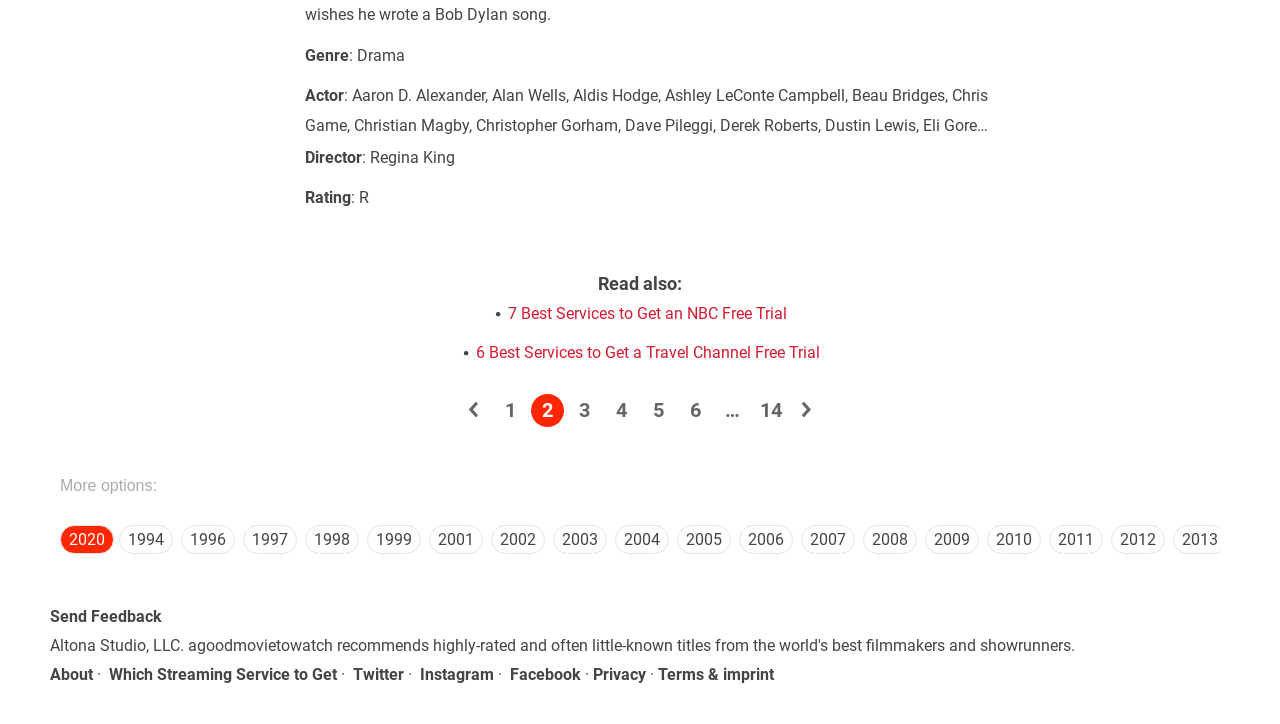Locate the coordinates of the bounding box for the clickable region that fulfills this instruction: "Click on the link to Send Feedback".

[0.039, 0.839, 0.127, 0.865]